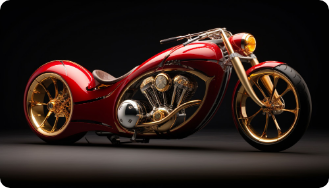Refer to the screenshot and answer the following question in detail:
What is the tone of the background in the image?

The caption describes the background as a dramatic dark tone, which emphasizes the motorcycle's striking colors and details, suggesting that the tone of the background is dark.